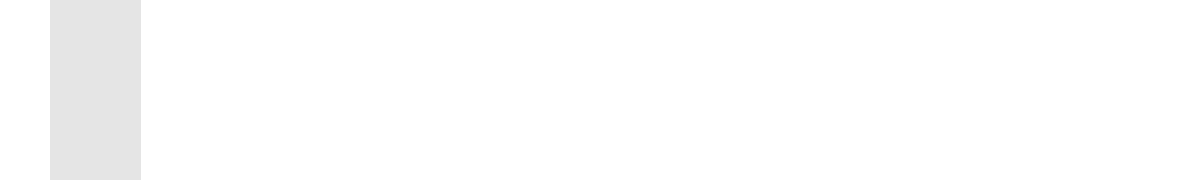What is the background of the image? Based on the screenshot, please respond with a single word or phrase.

Subtle